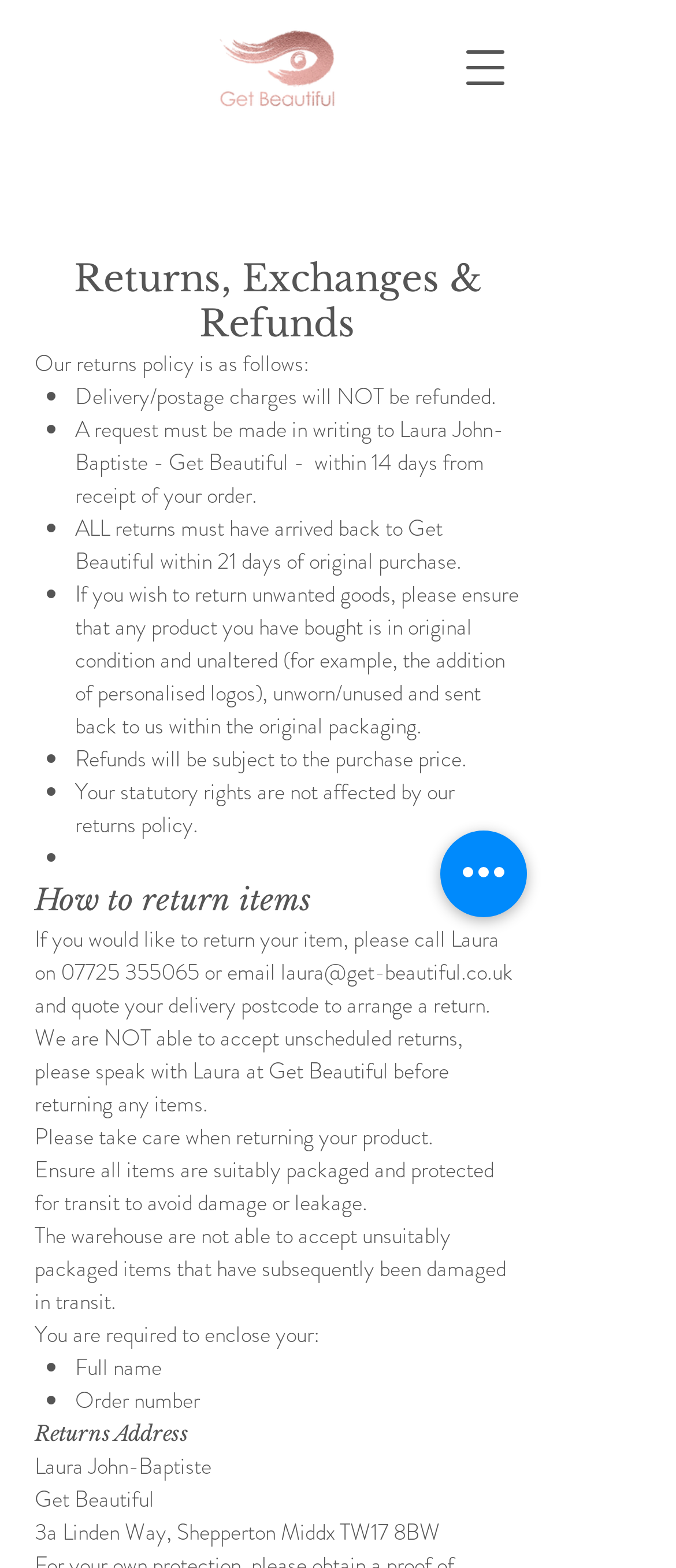Answer succinctly with a single word or phrase:
How do I initiate a return?

Call or email Laura